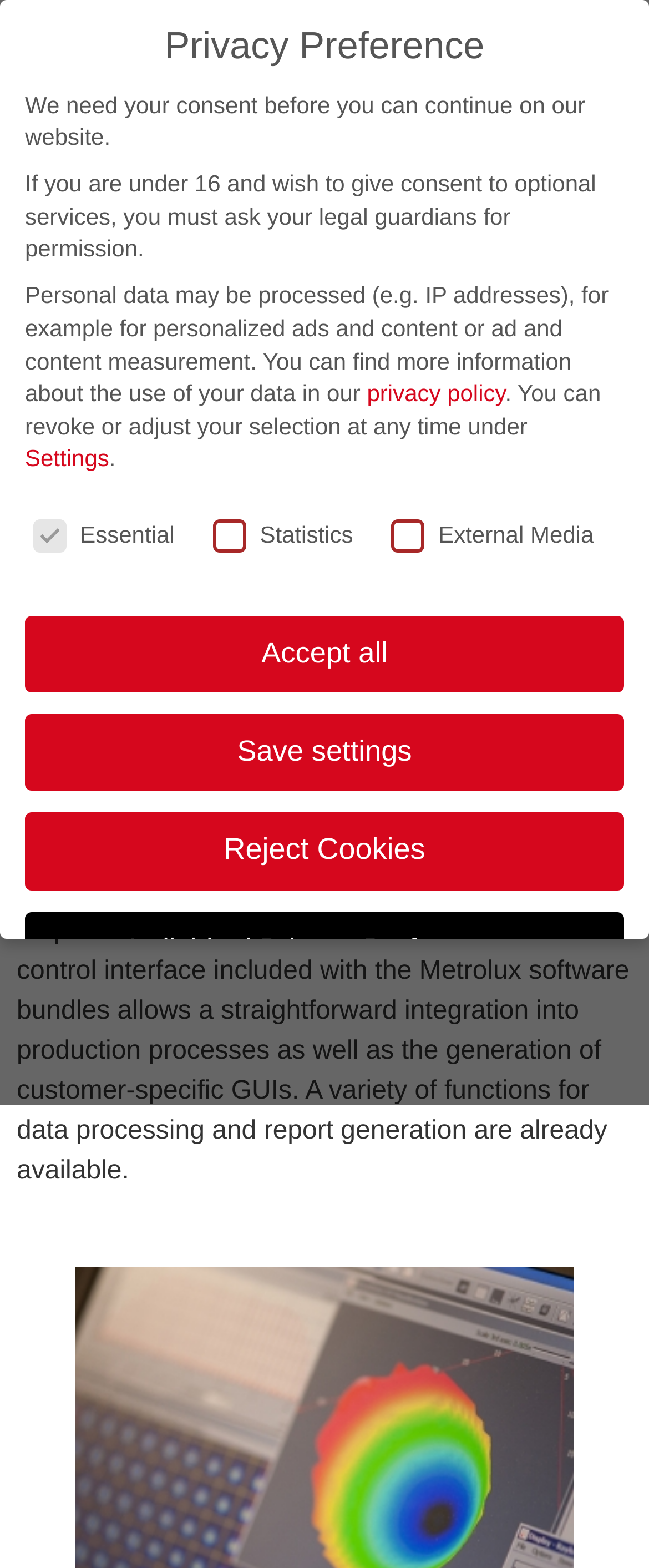Bounding box coordinates are specified in the format (top-left x, top-left y, bottom-right x, bottom-right y). All values are floating point numbers bounded between 0 and 1. Please provide the bounding box coordinate of the region this sentence describes: parent_node: Statistics name="cookieGroup[]" value="statistics"

[0.544, 0.332, 0.577, 0.345]